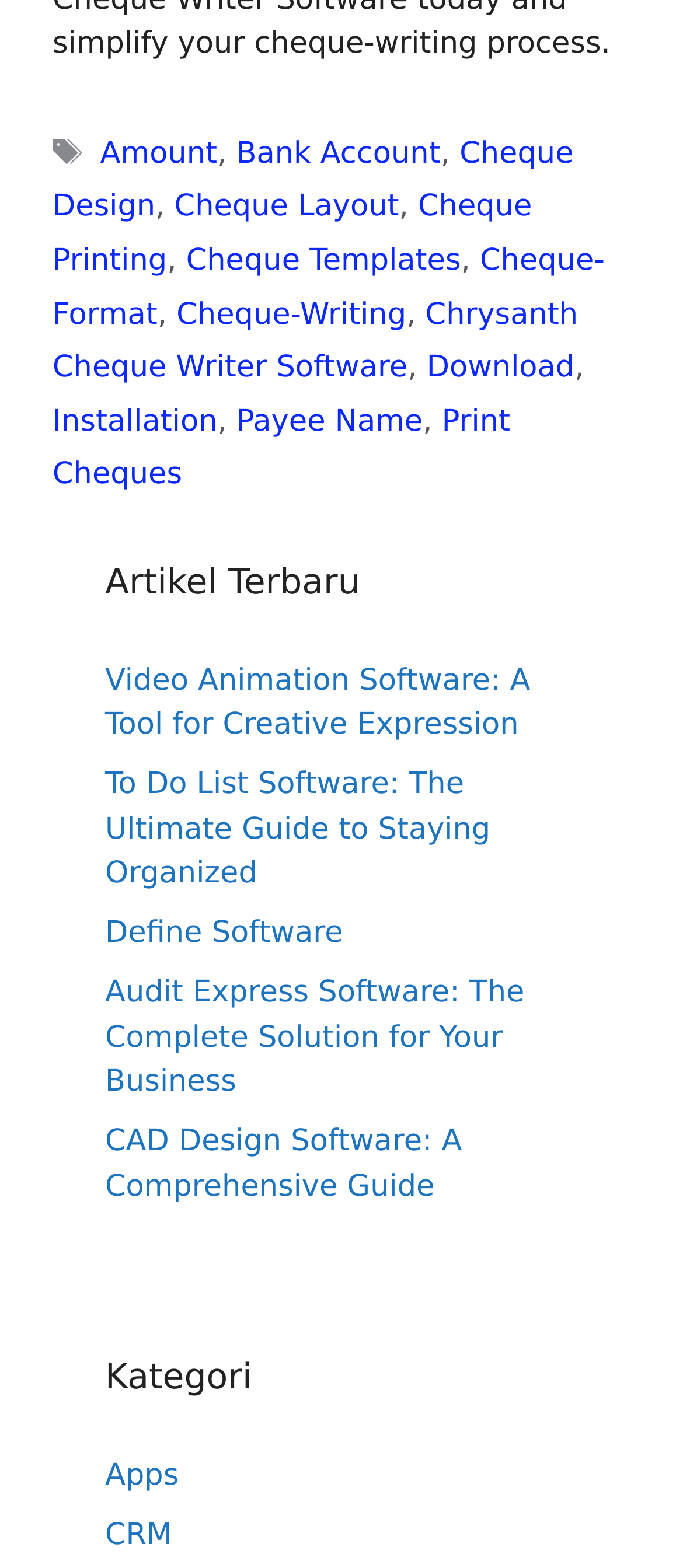Provide a one-word or short-phrase response to the question:
What is the category of 'Video Animation Software'?

Apps